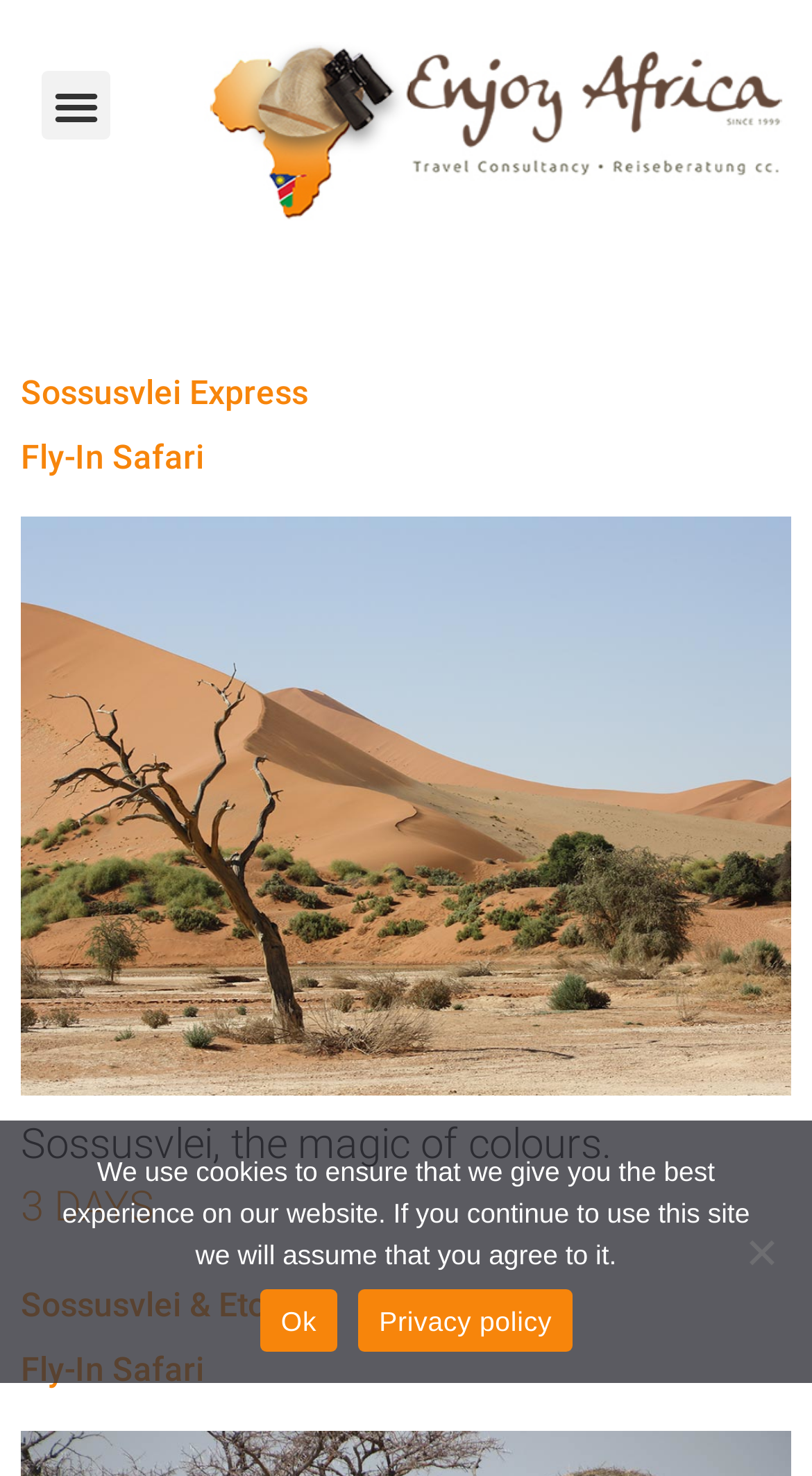What is the duration of the 'Sossusvlei Express Fly-In Safari'?
Answer the question with a single word or phrase by looking at the picture.

3 DAYS